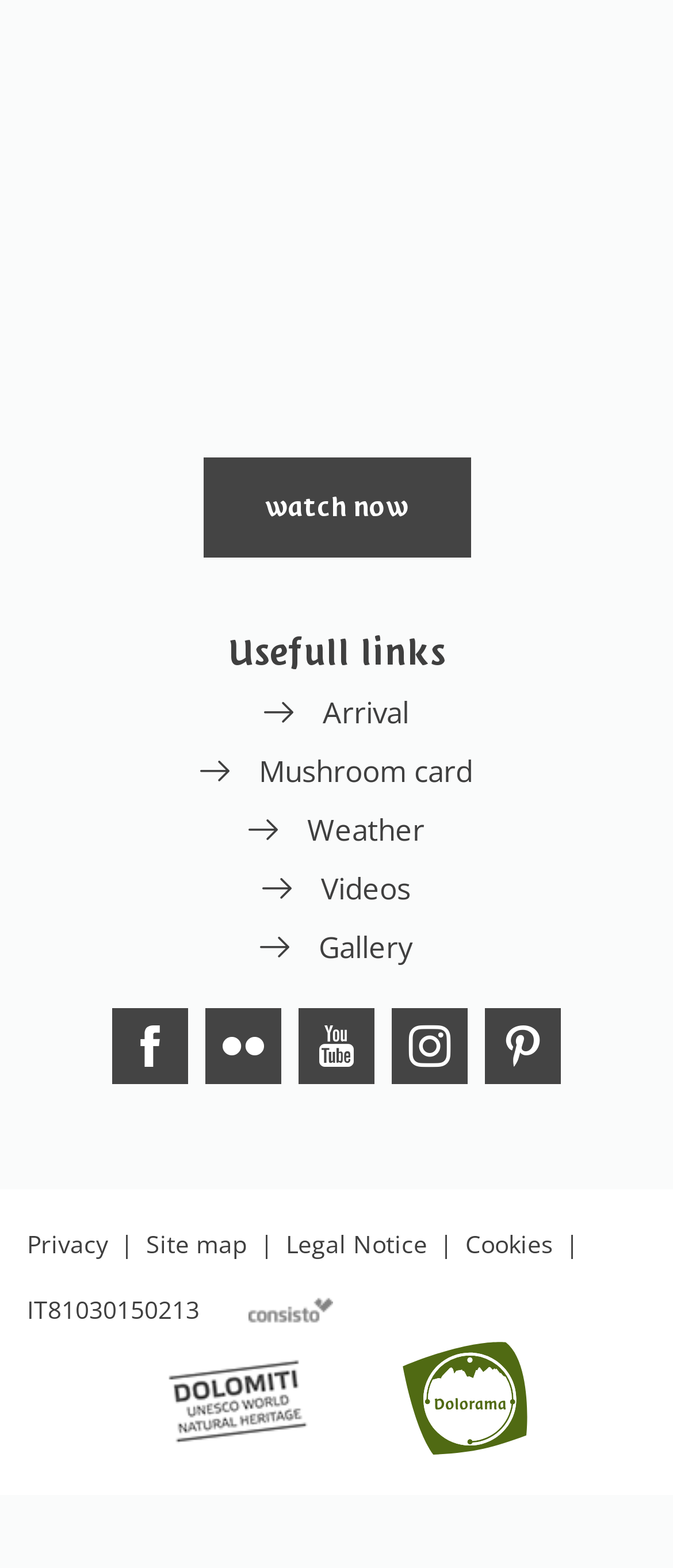Please find the bounding box coordinates of the clickable region needed to complete the following instruction: "Go to the Privacy page". The bounding box coordinates must consist of four float numbers between 0 and 1, i.e., [left, top, right, bottom].

[0.04, 0.783, 0.16, 0.804]